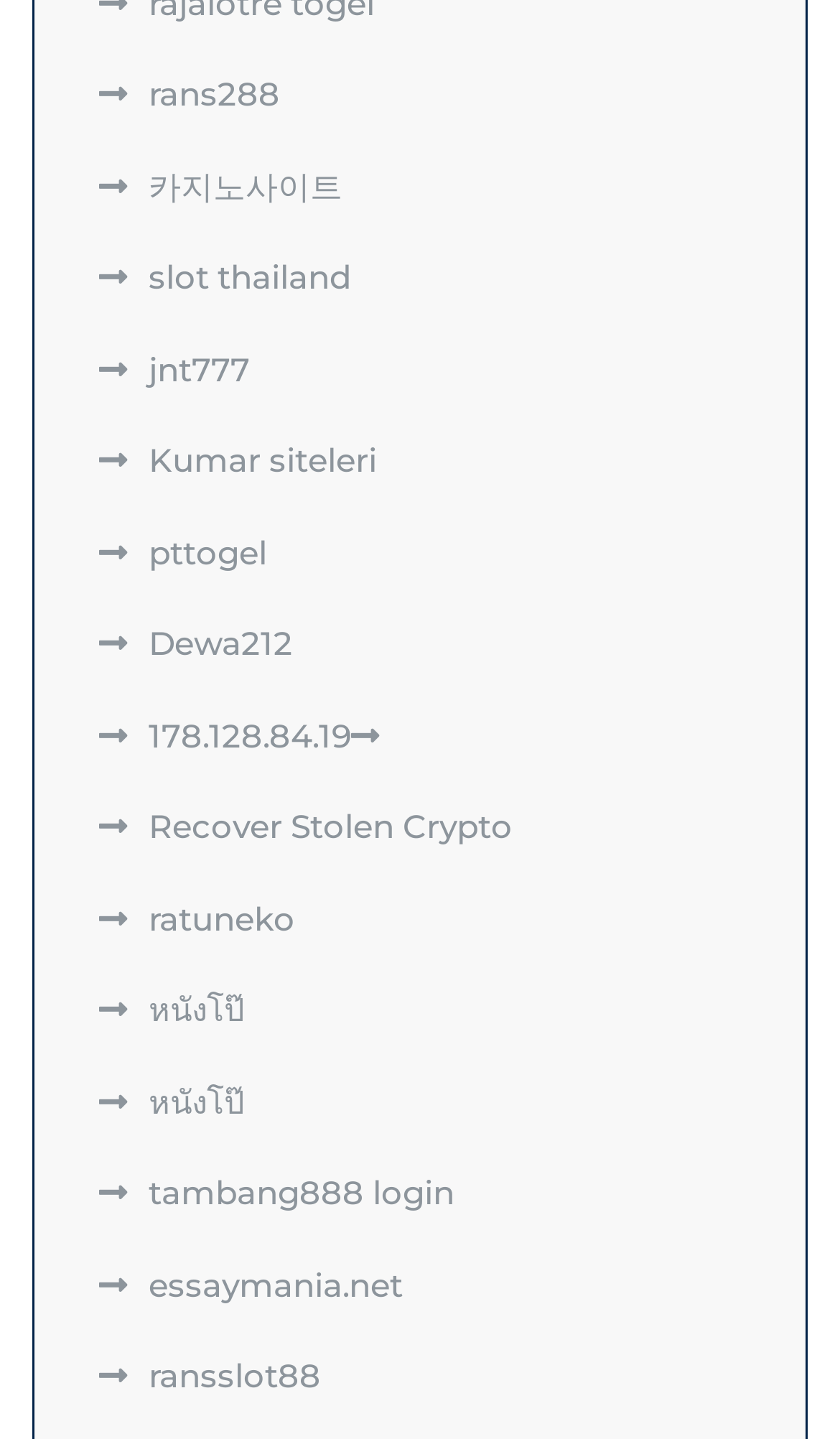What is the last link on the webpage? Analyze the screenshot and reply with just one word or a short phrase.

ransslot88